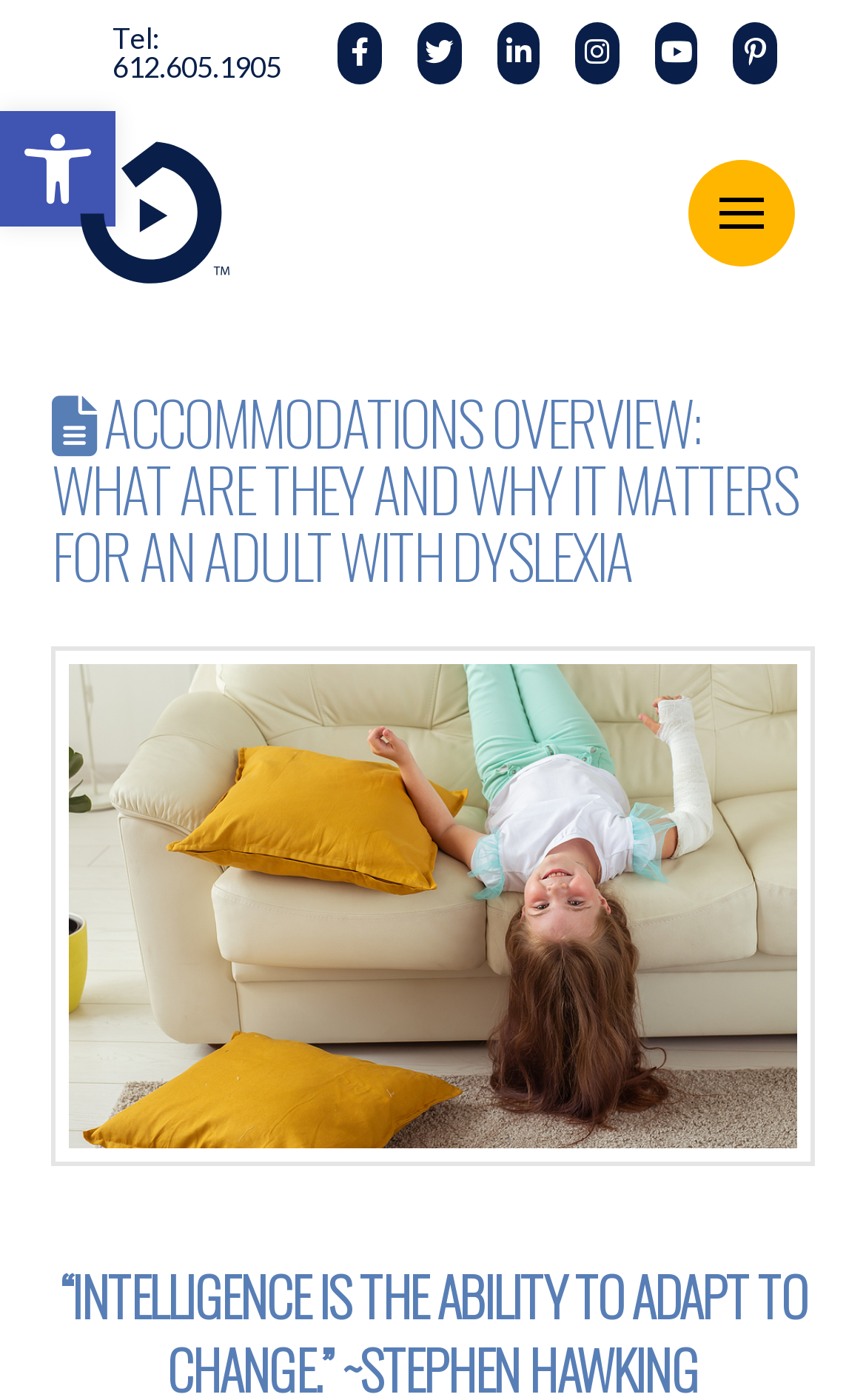Is there an image on the page?
Answer the question with as much detail as possible.

There is an image on the page with the text 'Image' and it is located below the links at the top of the page.